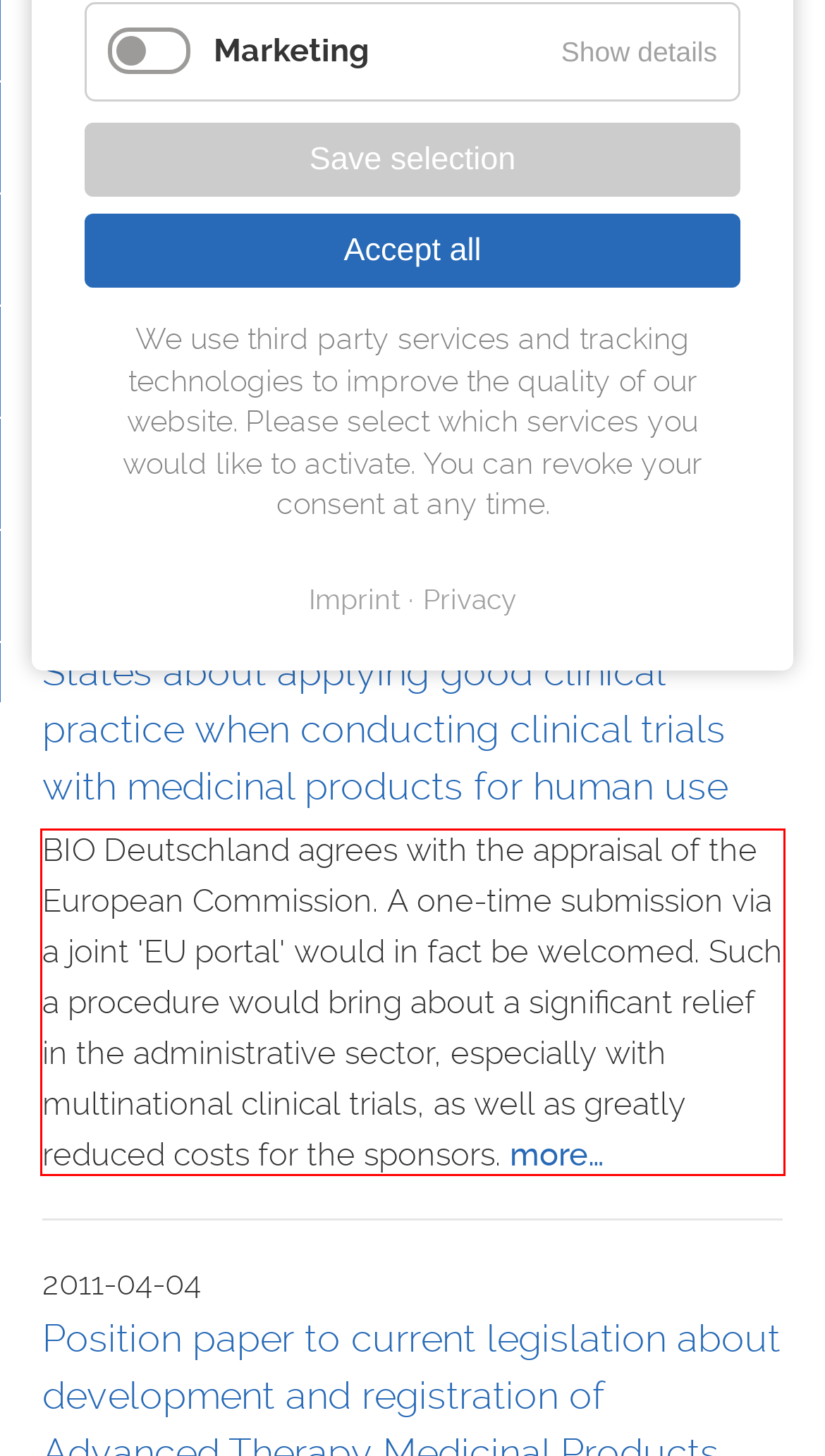Please look at the screenshot provided and find the red bounding box. Extract the text content contained within this bounding box.

BIO Deutschland agrees with the appraisal of the European Commission. A one-time submission via a joint 'EU portal' would in fact be welcomed. Such a procedure would bring about a significant relief in the administrative sector, especially with multinational clinical trials, as well as greatly reduced costs for the sponsors.